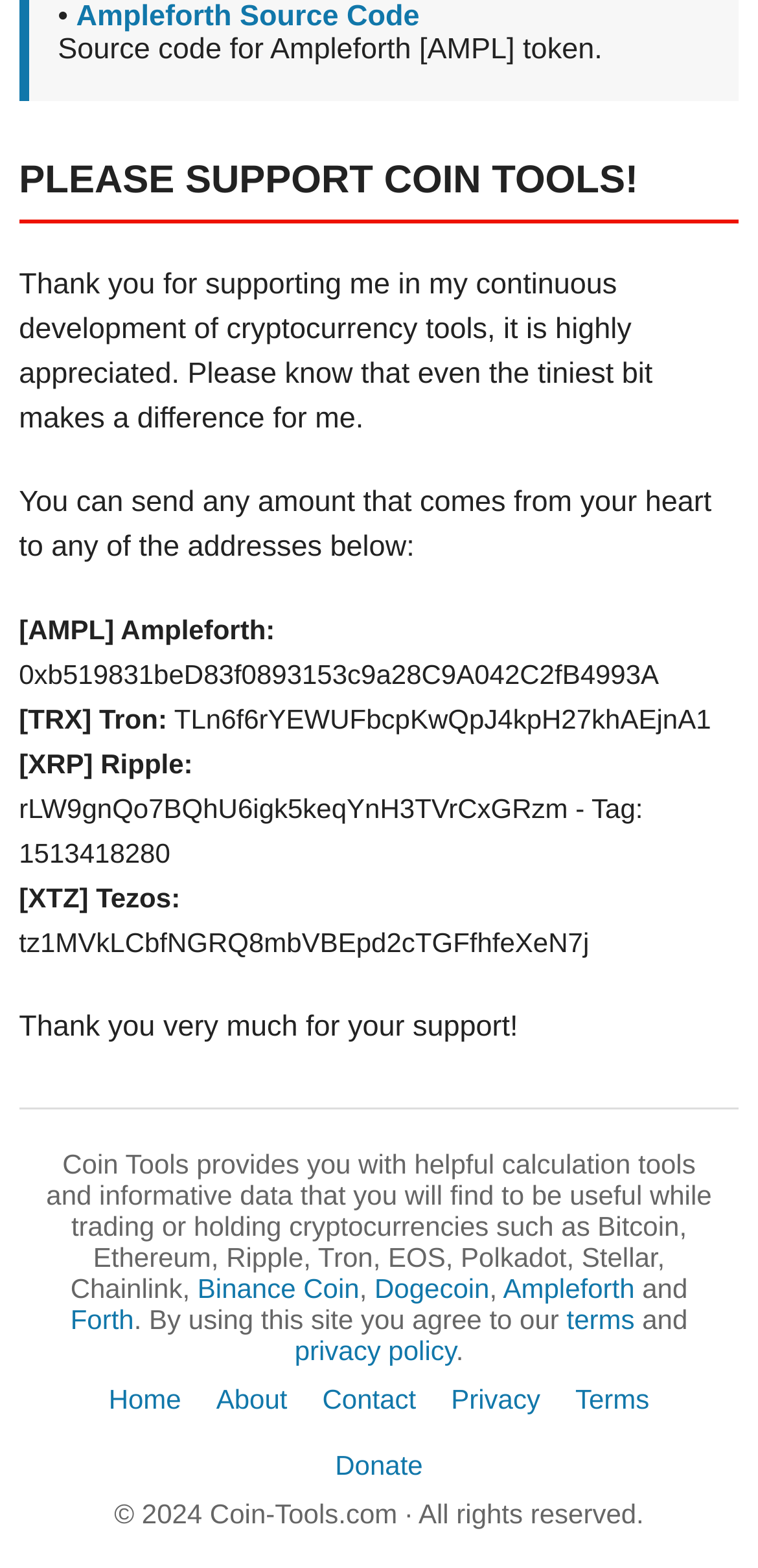Given the element description "Terms" in the screenshot, predict the bounding box coordinates of that UI element.

[0.759, 0.882, 0.857, 0.902]